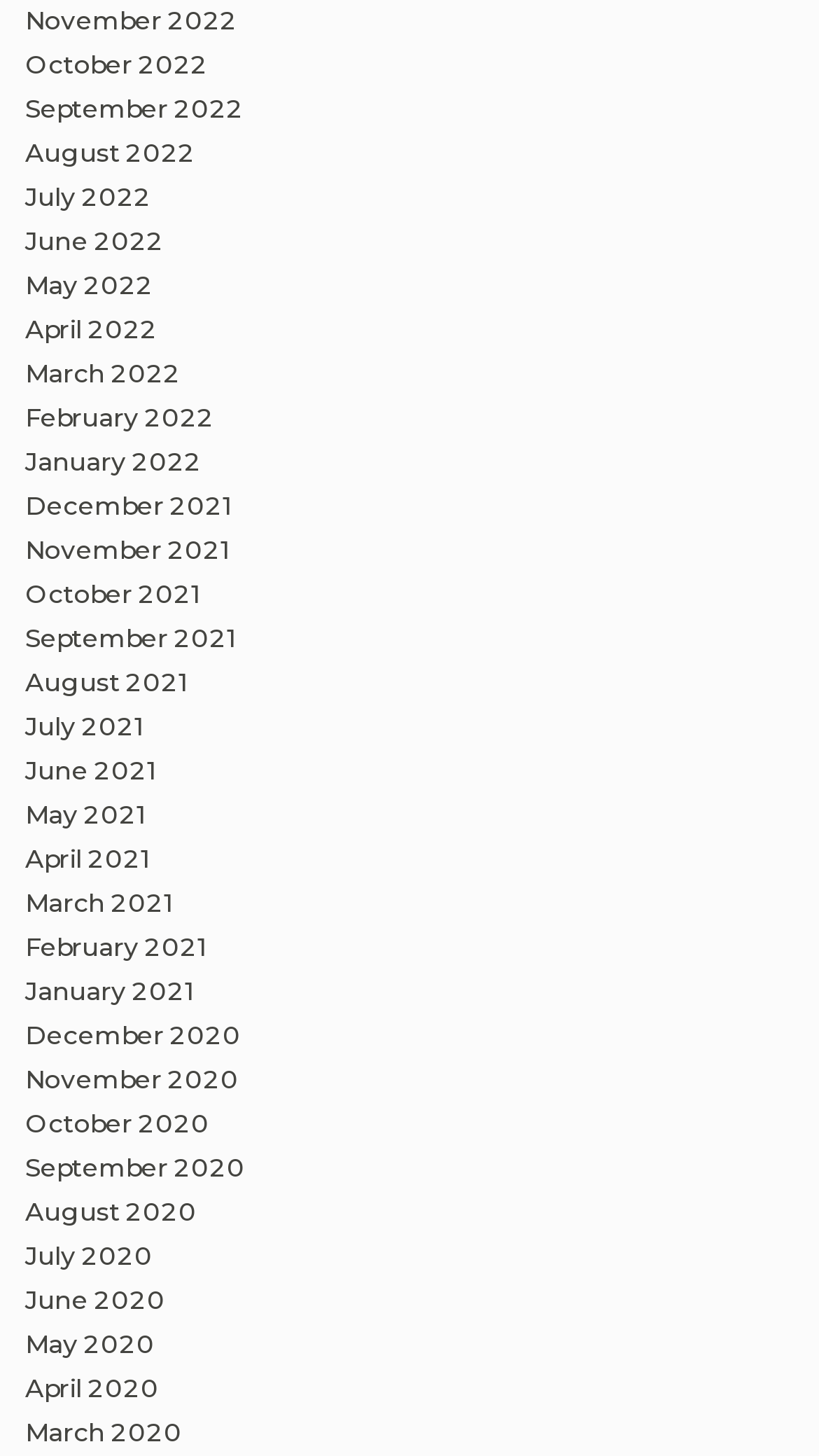Using the element description June 2022, predict the bounding box coordinates for the UI element. Provide the coordinates in (top-left x, top-left y, bottom-right x, bottom-right y) format with values ranging from 0 to 1.

[0.031, 0.155, 0.2, 0.176]